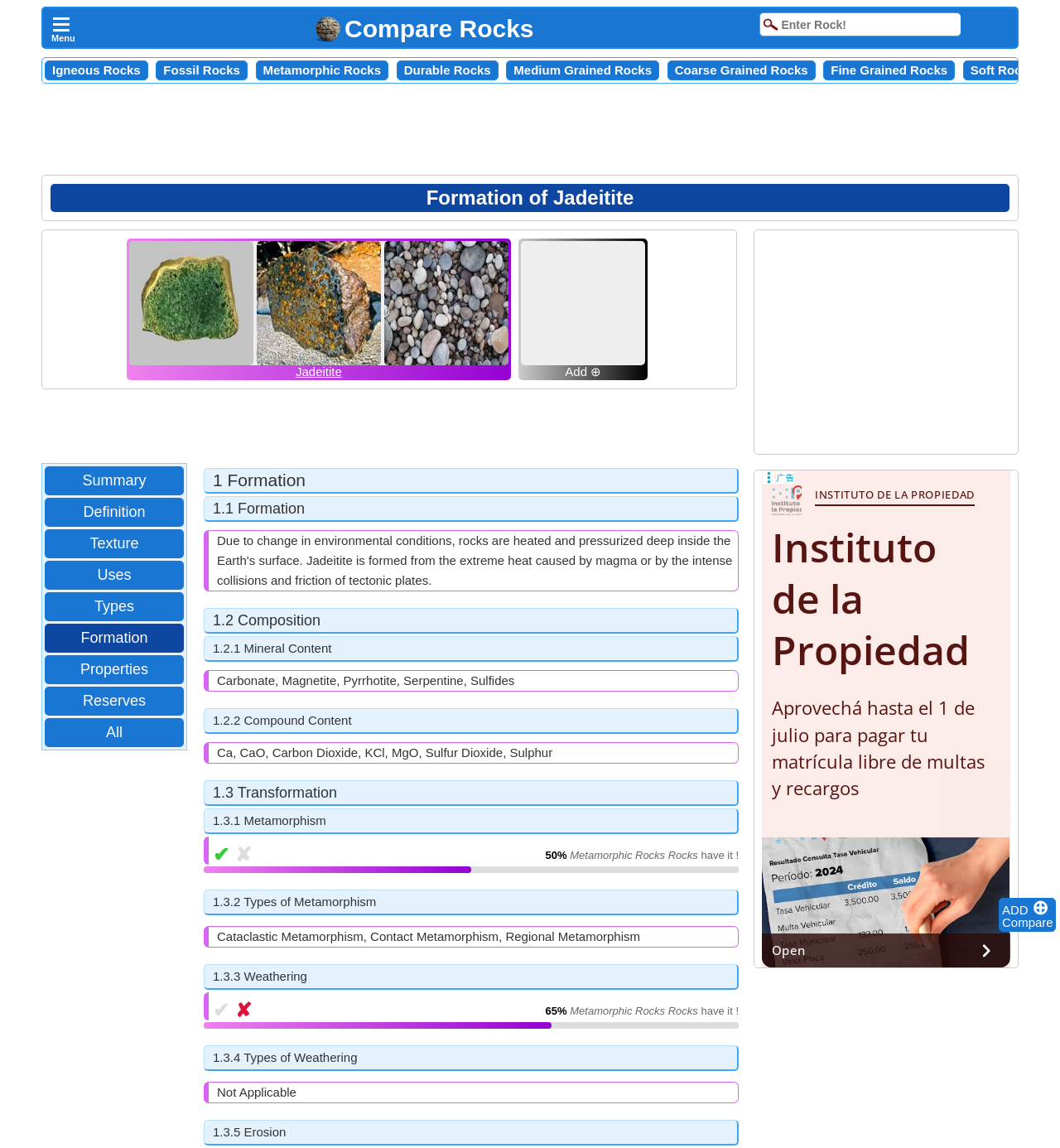Provide the bounding box coordinates, formatted as (top-left x, top-left y, bottom-right x, bottom-right y), with all values being floating point numbers between 0 and 1. Identify the bounding box of the UI element that matches the description: Summary

[0.07, 0.41, 0.146, 0.428]